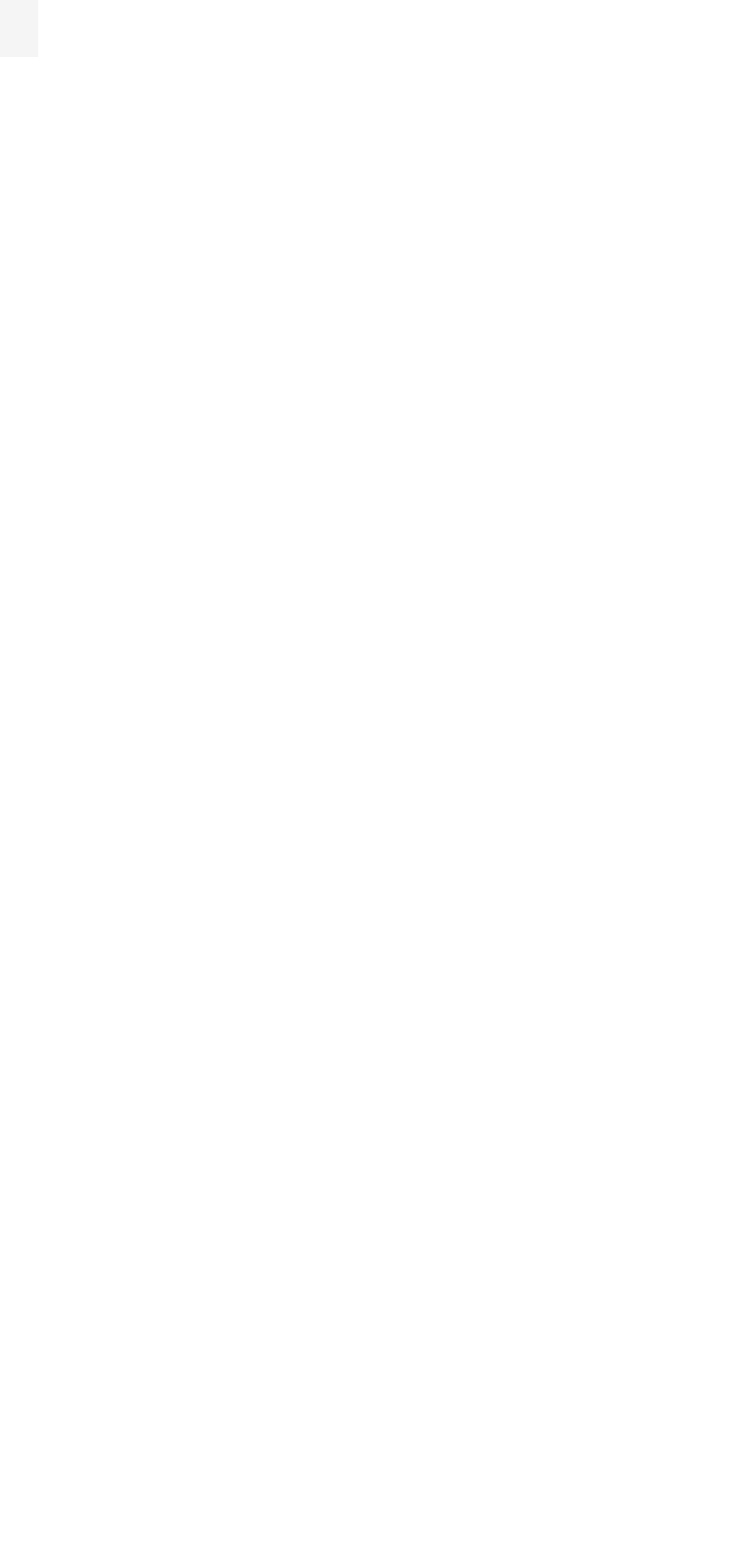Predict the bounding box of the UI element that fits this description: "November 2017".

None